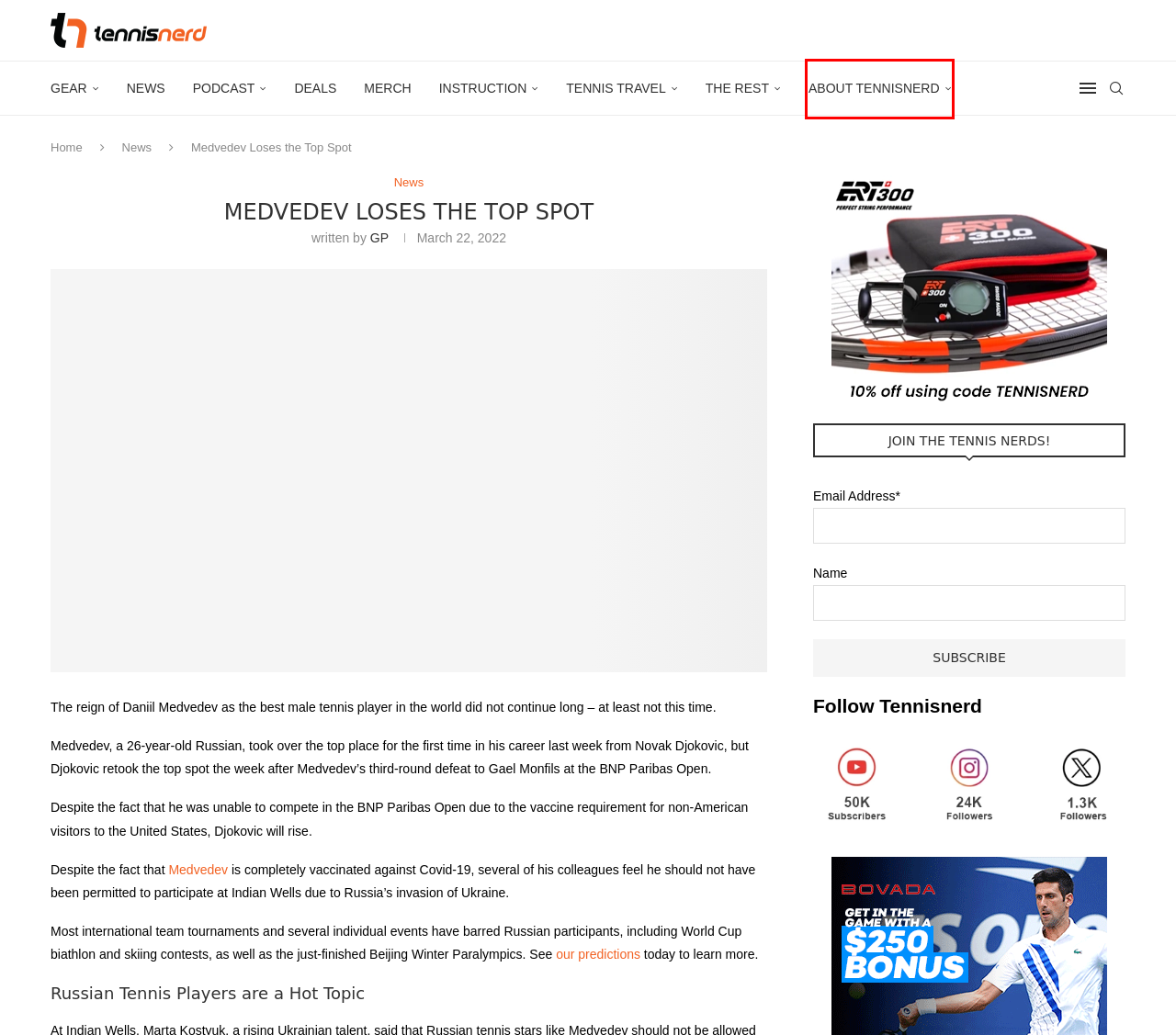With the provided webpage screenshot containing a red bounding box around a UI element, determine which description best matches the new webpage that appears after clicking the selected element. The choices are:
A. The Tennisnerd Podcast - Tennisnerd.net
B. Tennis Gear Reviews - Racquets, Strings, Shoes etc
C. Tennisnerd - Your Guide to Tennis
D. TENNISNERD DEALS - Tennisnerd.net
E. Tennis Travel - A guide to the best locations and tournaments
F. Medvedev New World Number One - Tennisnerd.net
G. Tennisnerd Merch - Buy your Tennis Nerd T-shirts, Polo's, Hoodies
H. About Us at Tennisnerd

H